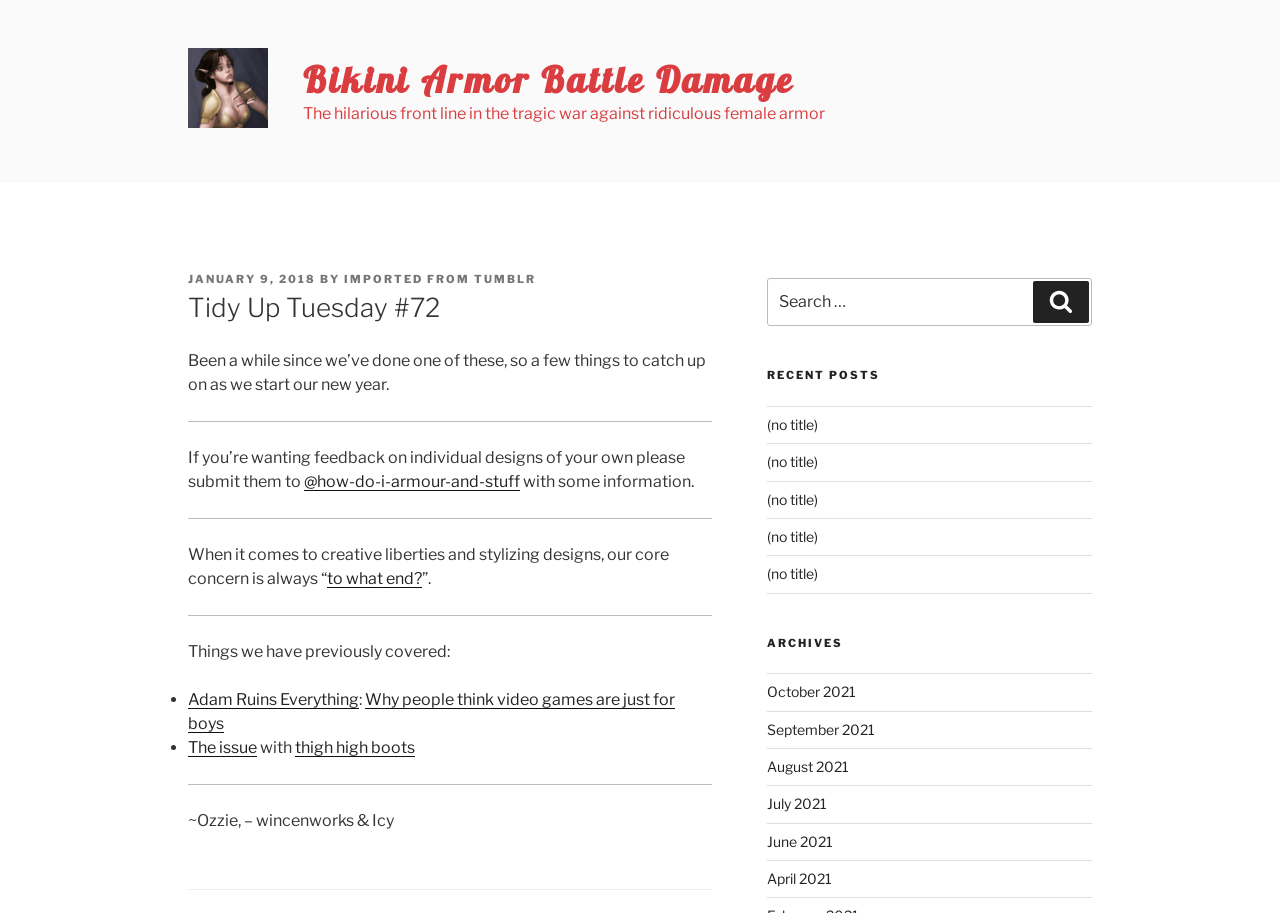Please provide a brief answer to the question using only one word or phrase: 
How many recent posts are listed?

5